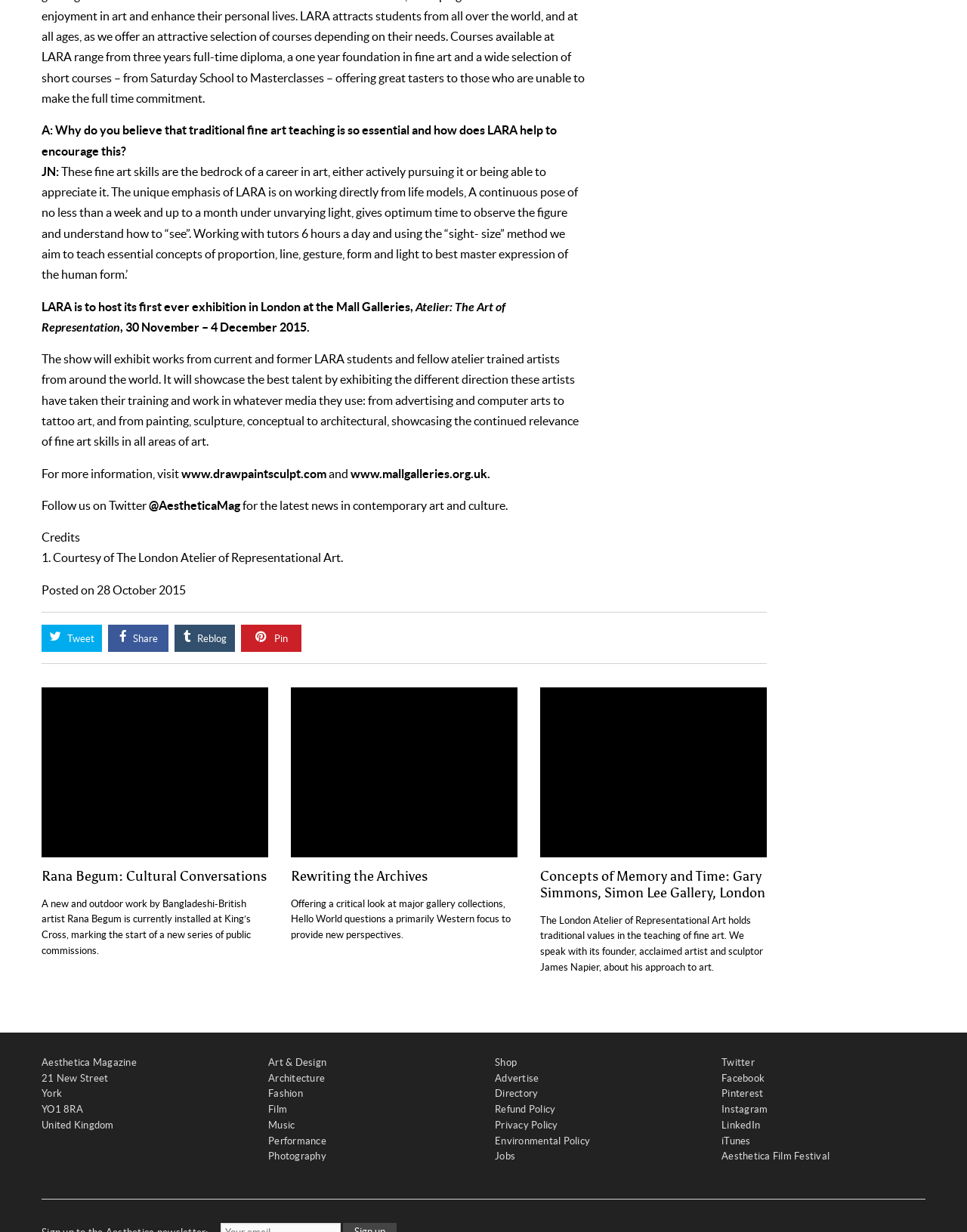Can you specify the bounding box coordinates of the area that needs to be clicked to fulfill the following instruction: "Read more about Rana Begum: Cultural Conversations"?

[0.043, 0.705, 0.277, 0.718]